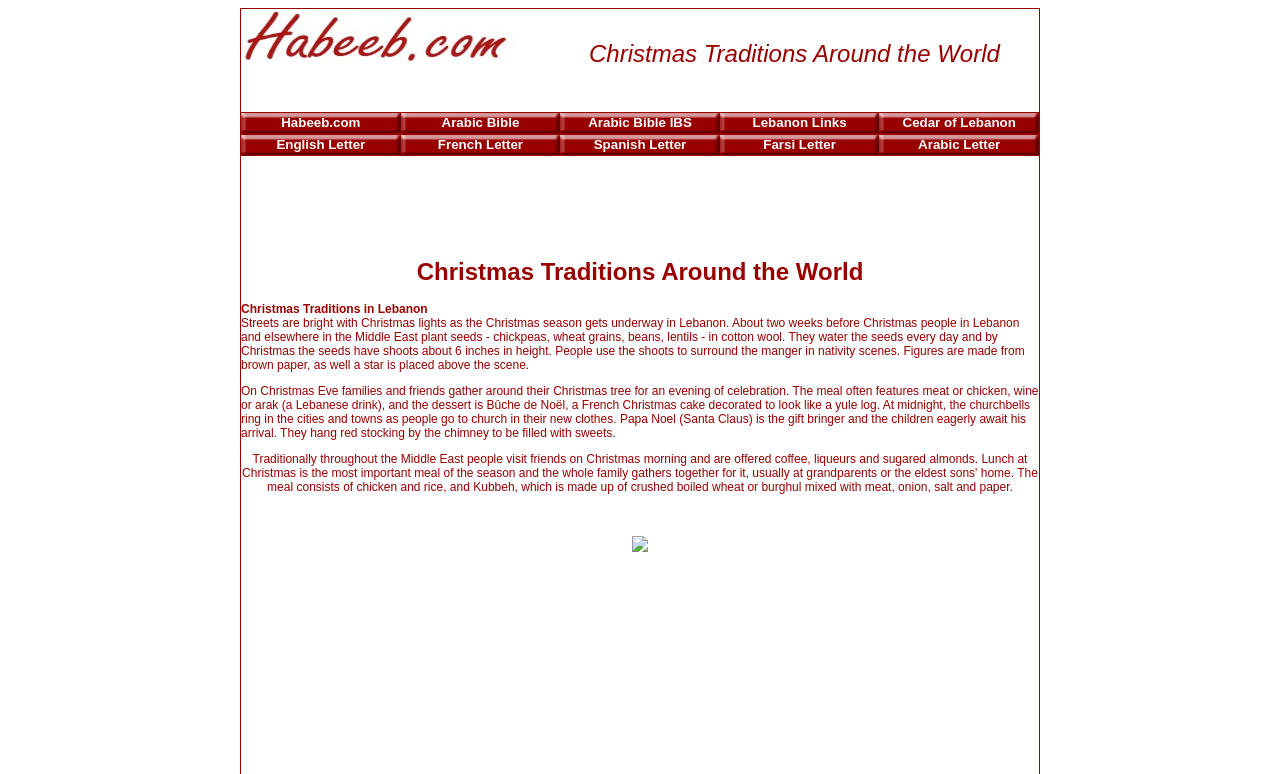What is the topic of Christmas traditions in this webpage?
Please look at the screenshot and answer using one word or phrase.

Lebanon